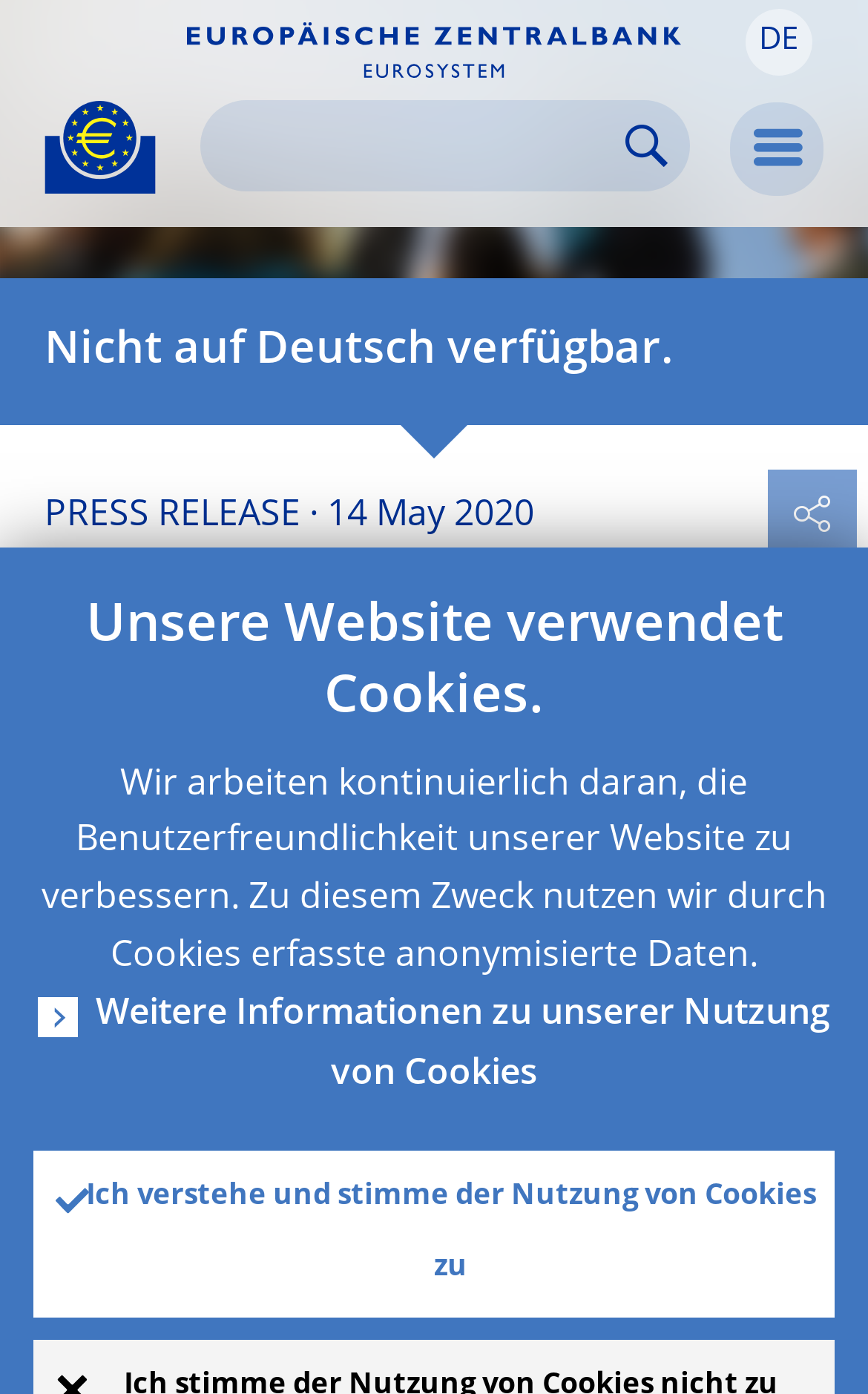Locate the bounding box coordinates of the element that needs to be clicked to carry out the instruction: "Click the European Central Bank logo". The coordinates should be given as four float numbers ranging from 0 to 1, i.e., [left, top, right, bottom].

[0.051, 0.069, 0.179, 0.138]